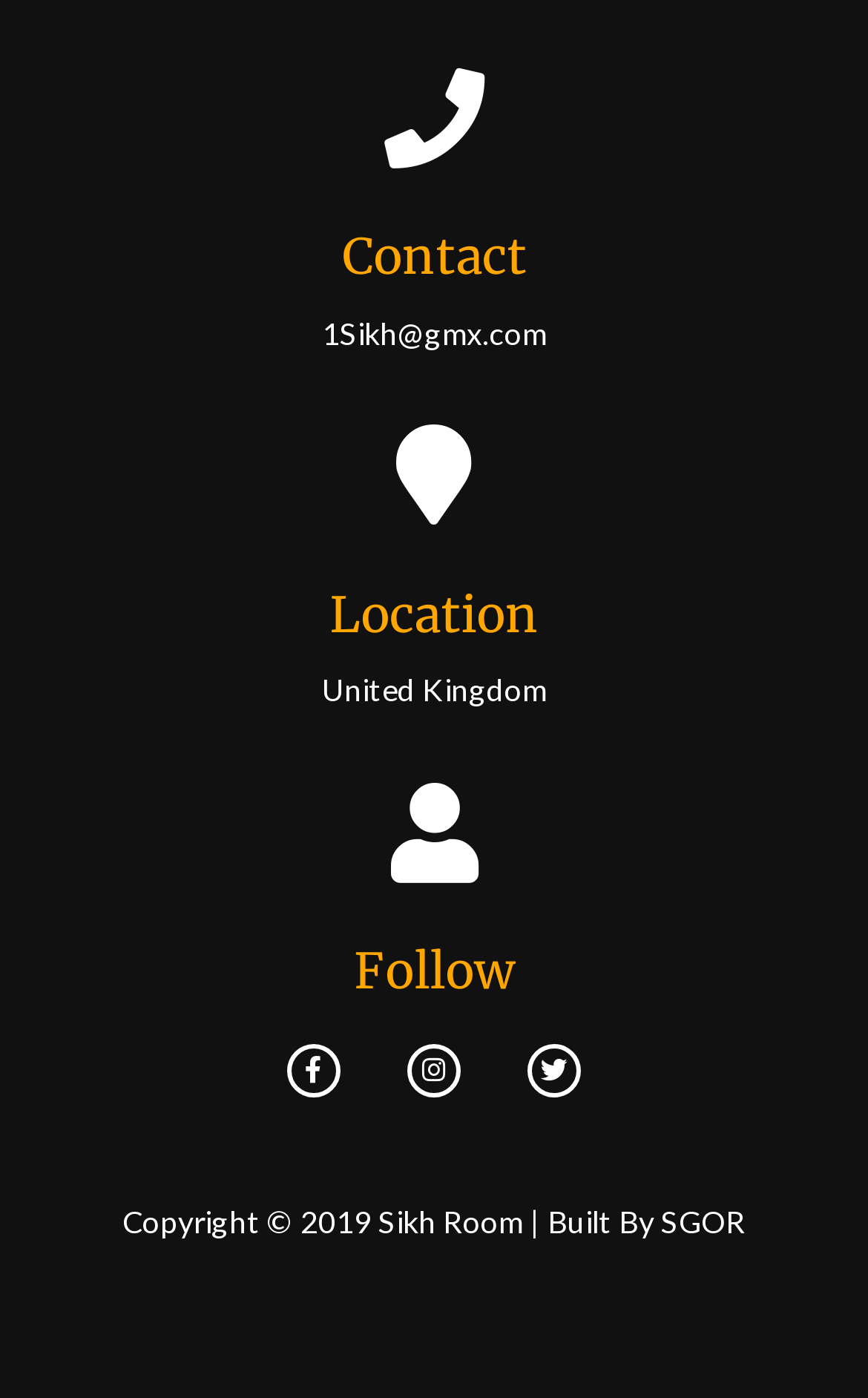With reference to the image, please provide a detailed answer to the following question: Who built the Sikh Room website?

The copyright information at the bottom of the webpage mentions that the Sikh Room website was built by SGOR.